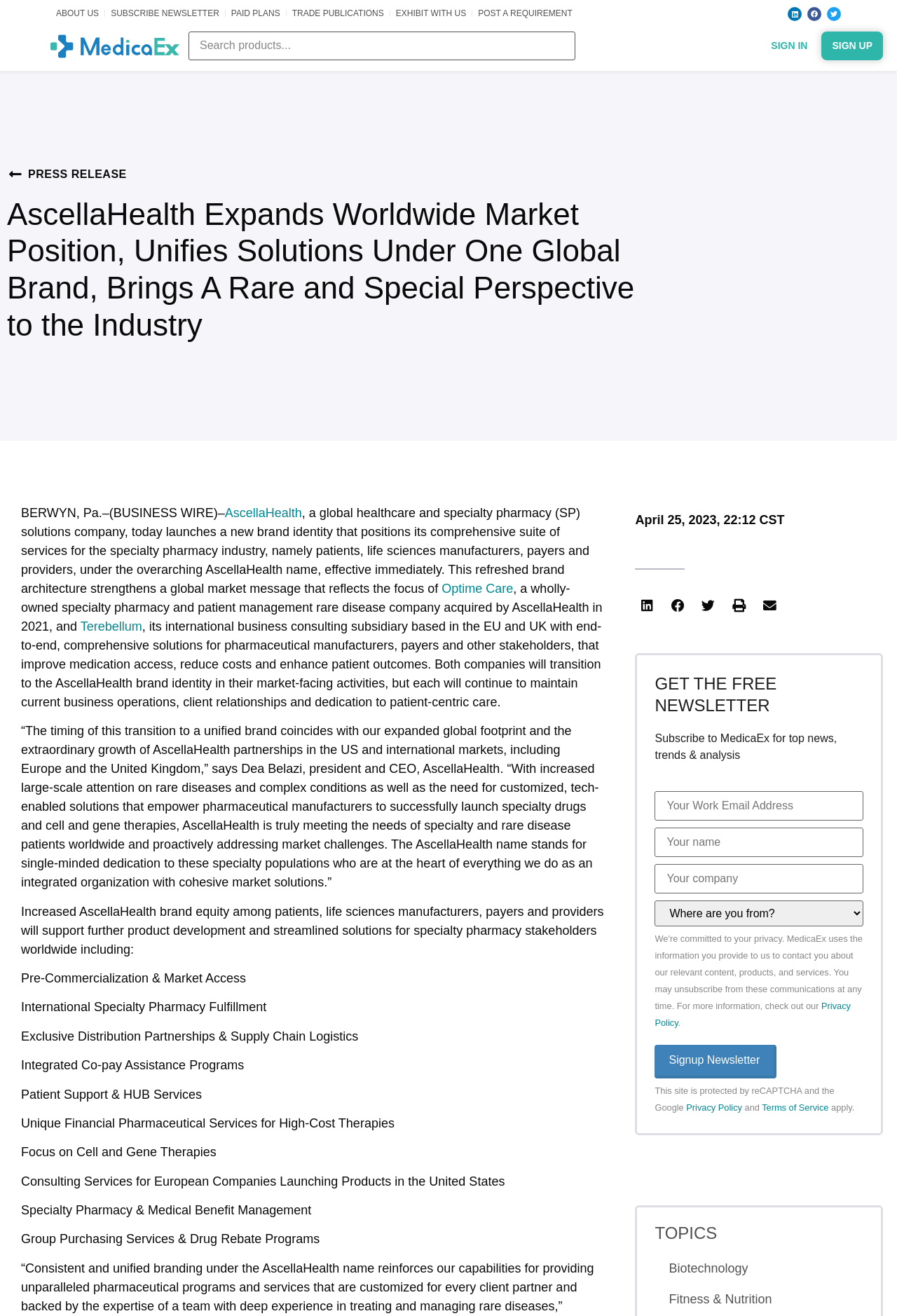Point out the bounding box coordinates of the section to click in order to follow this instruction: "Read the press release".

[0.008, 0.127, 0.141, 0.138]